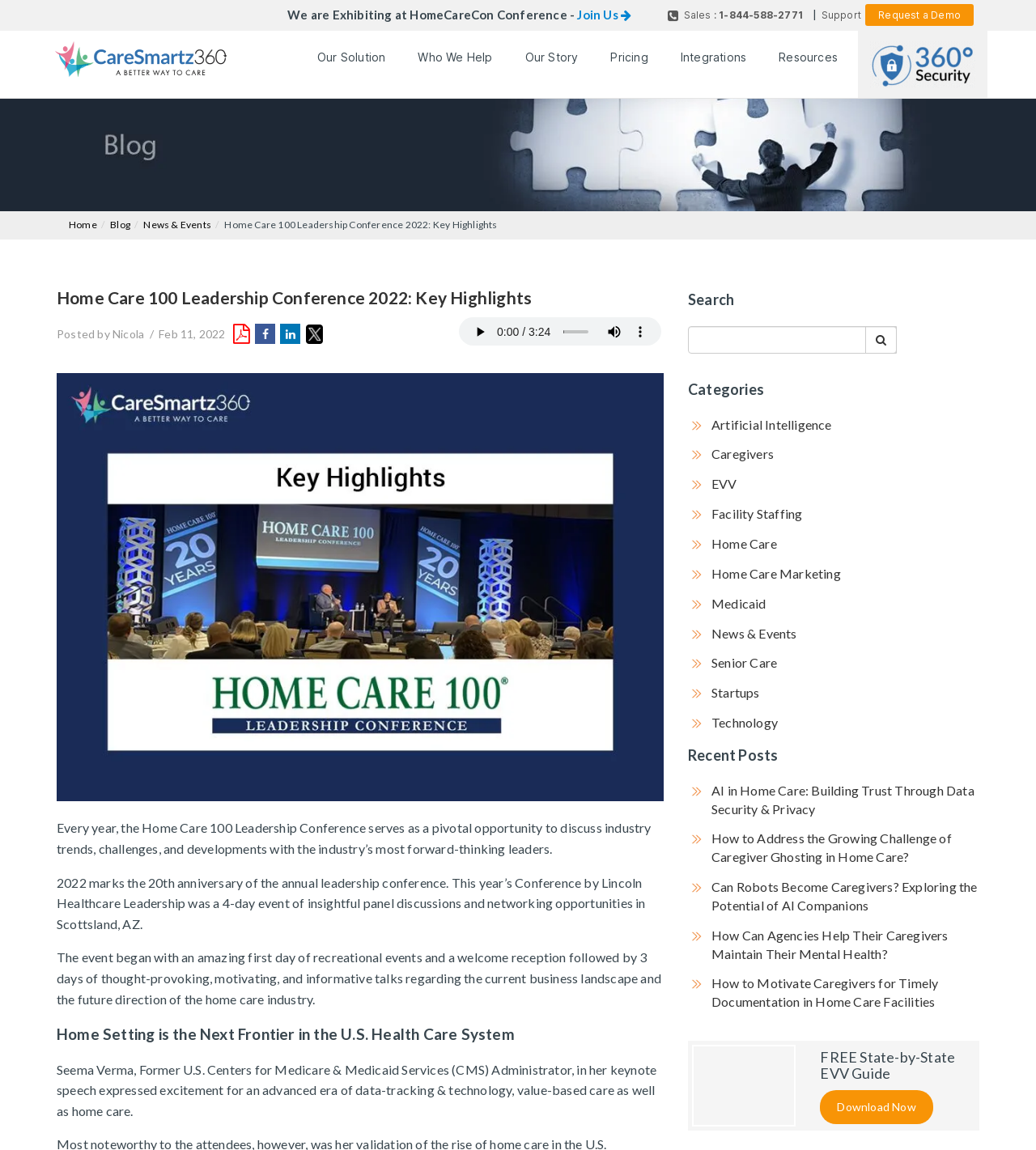Respond to the following question with a brief word or phrase:
How many recent posts are listed?

5